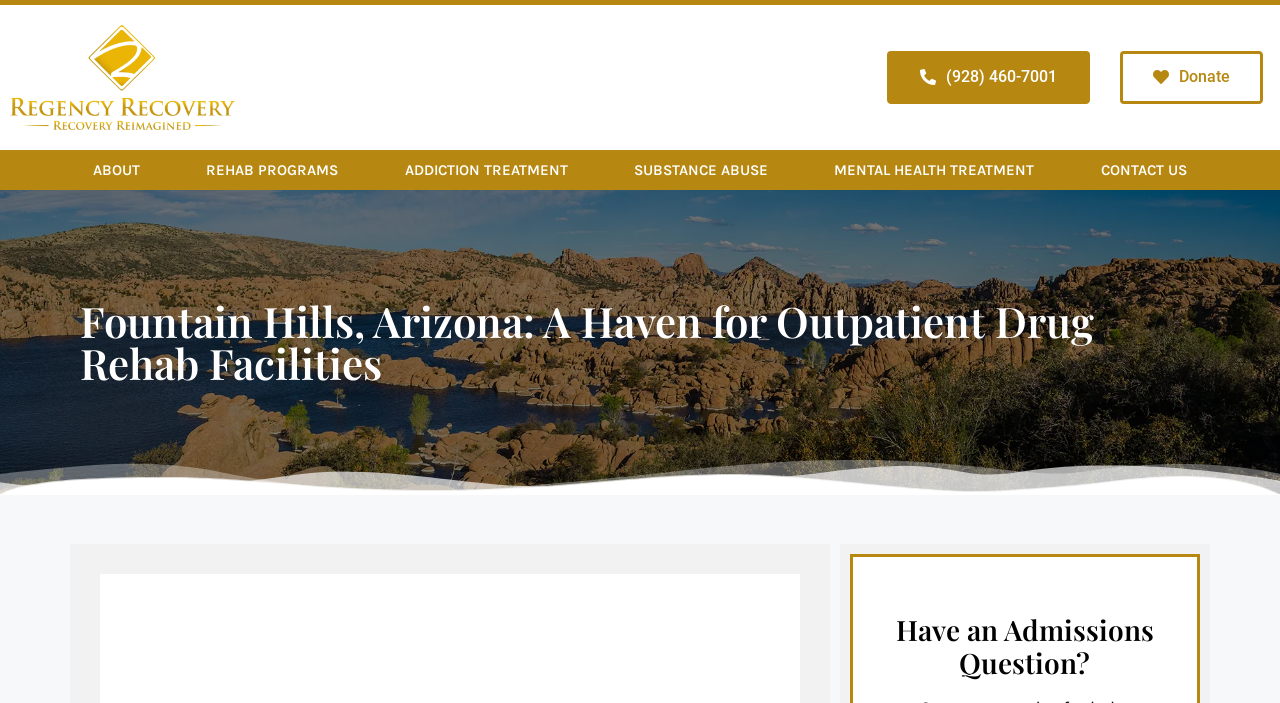For the element described, predict the bounding box coordinates as (top-left x, top-left y, bottom-right x, bottom-right y). All values should be between 0 and 1. Element description: About

[0.047, 0.213, 0.135, 0.27]